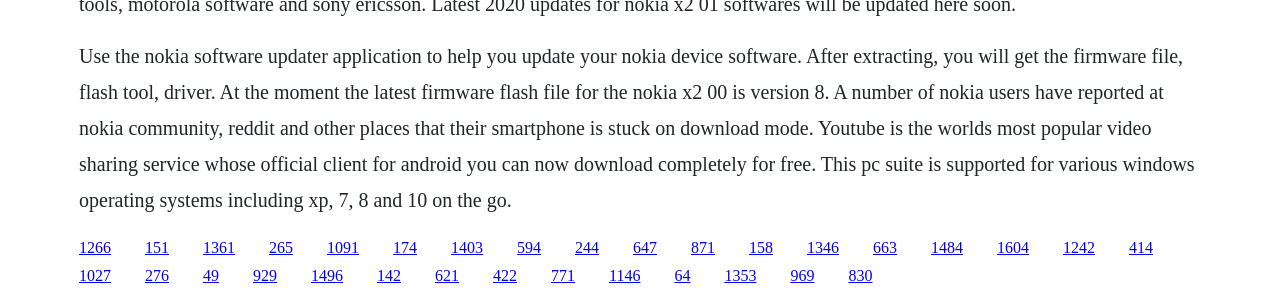Locate the bounding box coordinates of the area to click to fulfill this instruction: "Check the latest firmware flash file for Nokia X2 00". The bounding box should be presented as four float numbers between 0 and 1, in the order [left, top, right, bottom].

[0.21, 0.798, 0.229, 0.855]